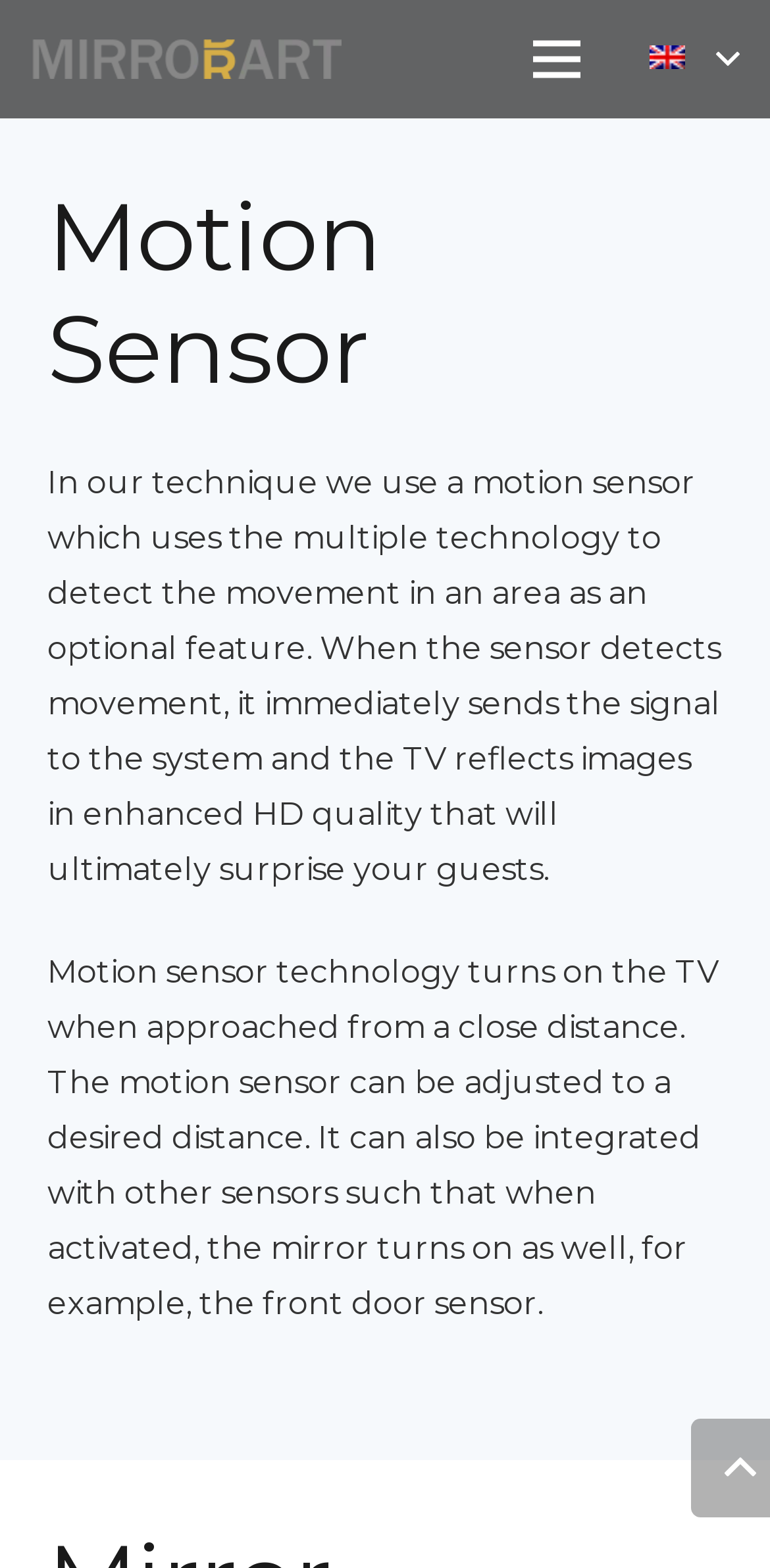Given the description "aria-label="Link"", determine the bounding box of the corresponding UI element.

[0.041, 0.025, 0.443, 0.05]